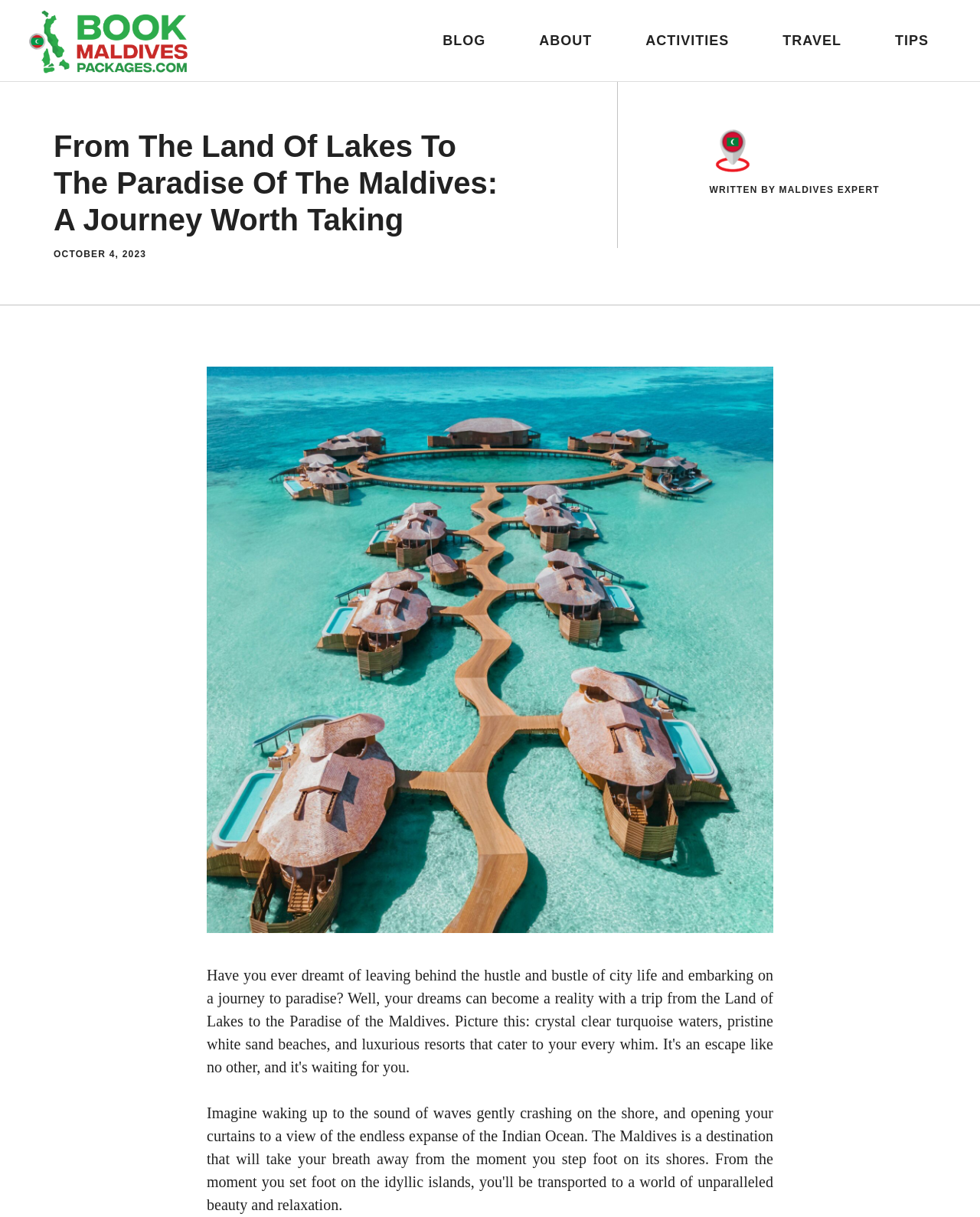Please specify the bounding box coordinates of the clickable region to carry out the following instruction: "visit the blog page". The coordinates should be four float numbers between 0 and 1, in the format [left, top, right, bottom].

[0.424, 0.015, 0.523, 0.052]